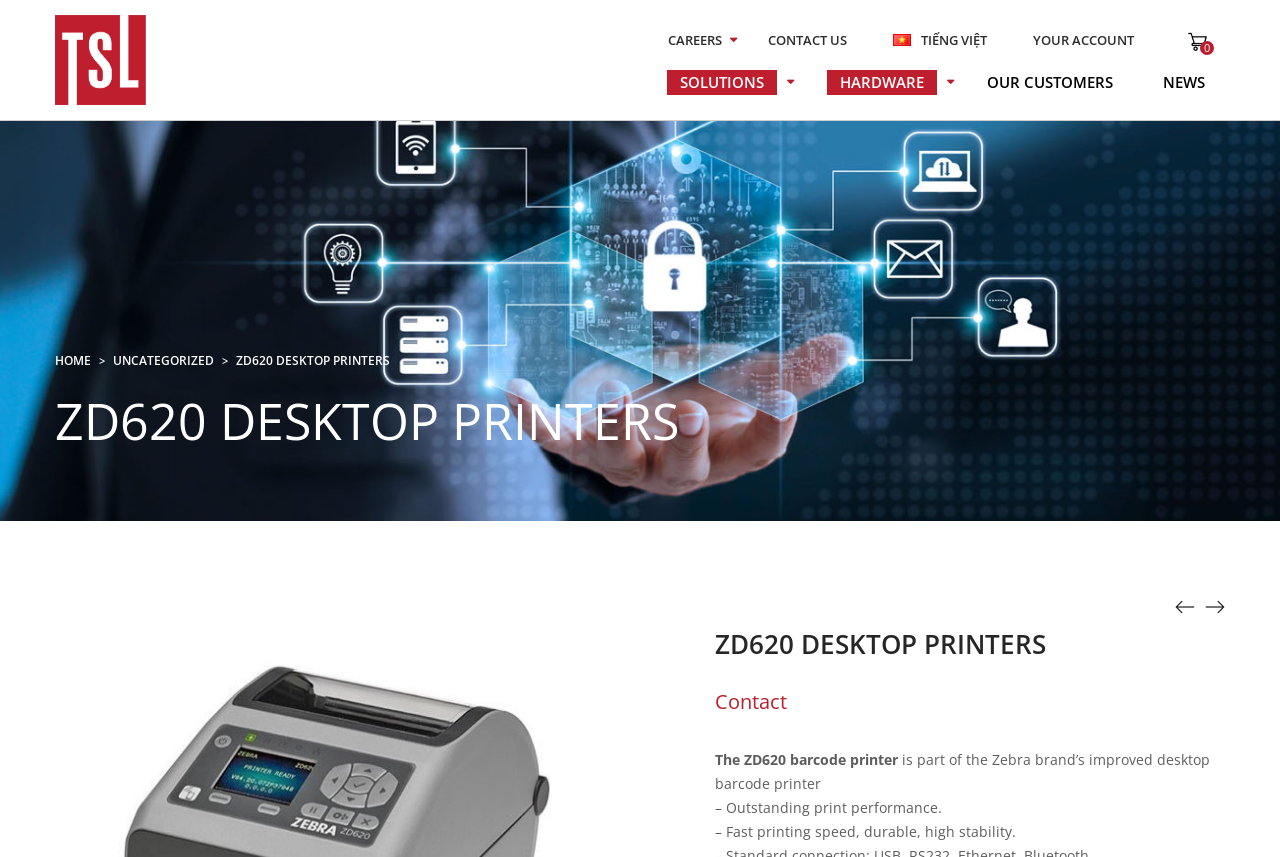Please determine the bounding box coordinates for the element with the description: "title="ZT610 Industrial Printers"".

[0.941, 0.694, 0.957, 0.72]